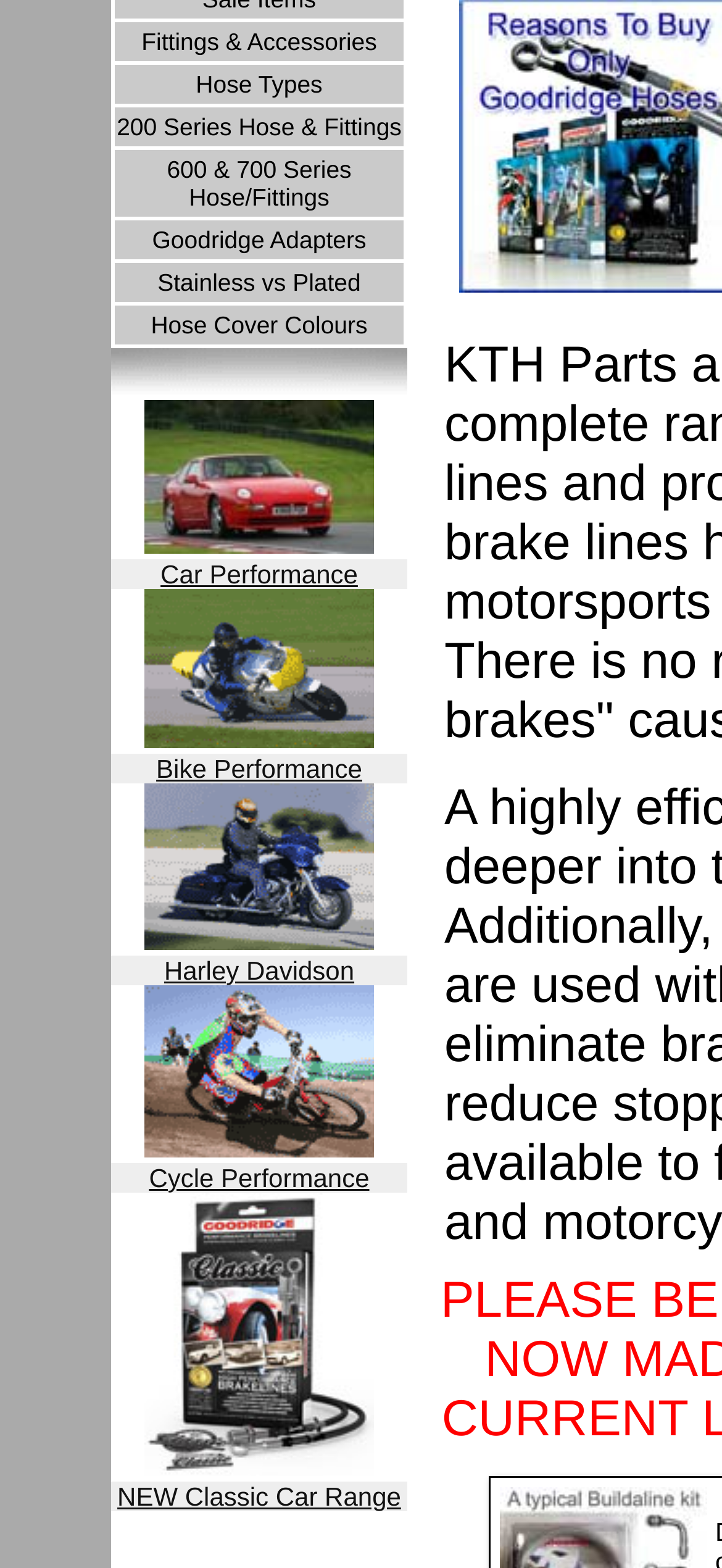Provide the bounding box coordinates for the UI element described in this sentence: "NEW Classic Car Range". The coordinates should be four float values between 0 and 1, i.e., [left, top, right, bottom].

[0.154, 0.945, 0.564, 0.964]